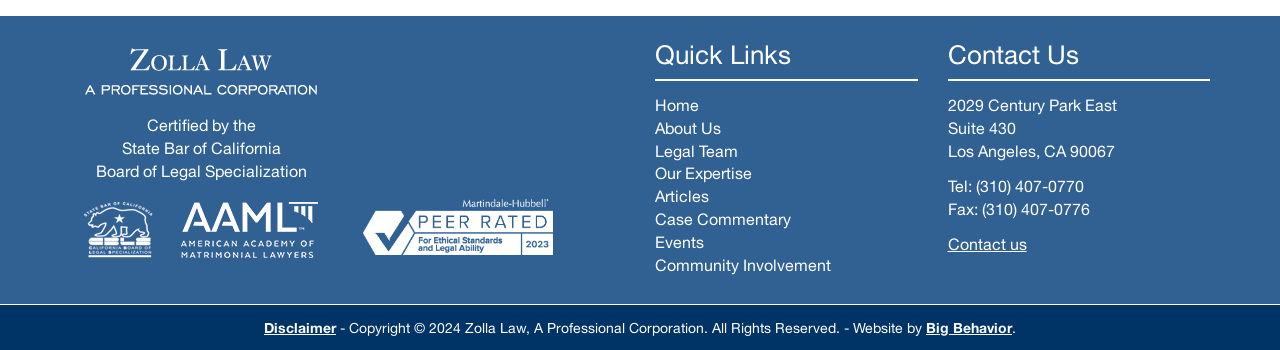Please locate the bounding box coordinates of the element that should be clicked to complete the given instruction: "View the 'About Us' page".

[0.512, 0.339, 0.563, 0.391]